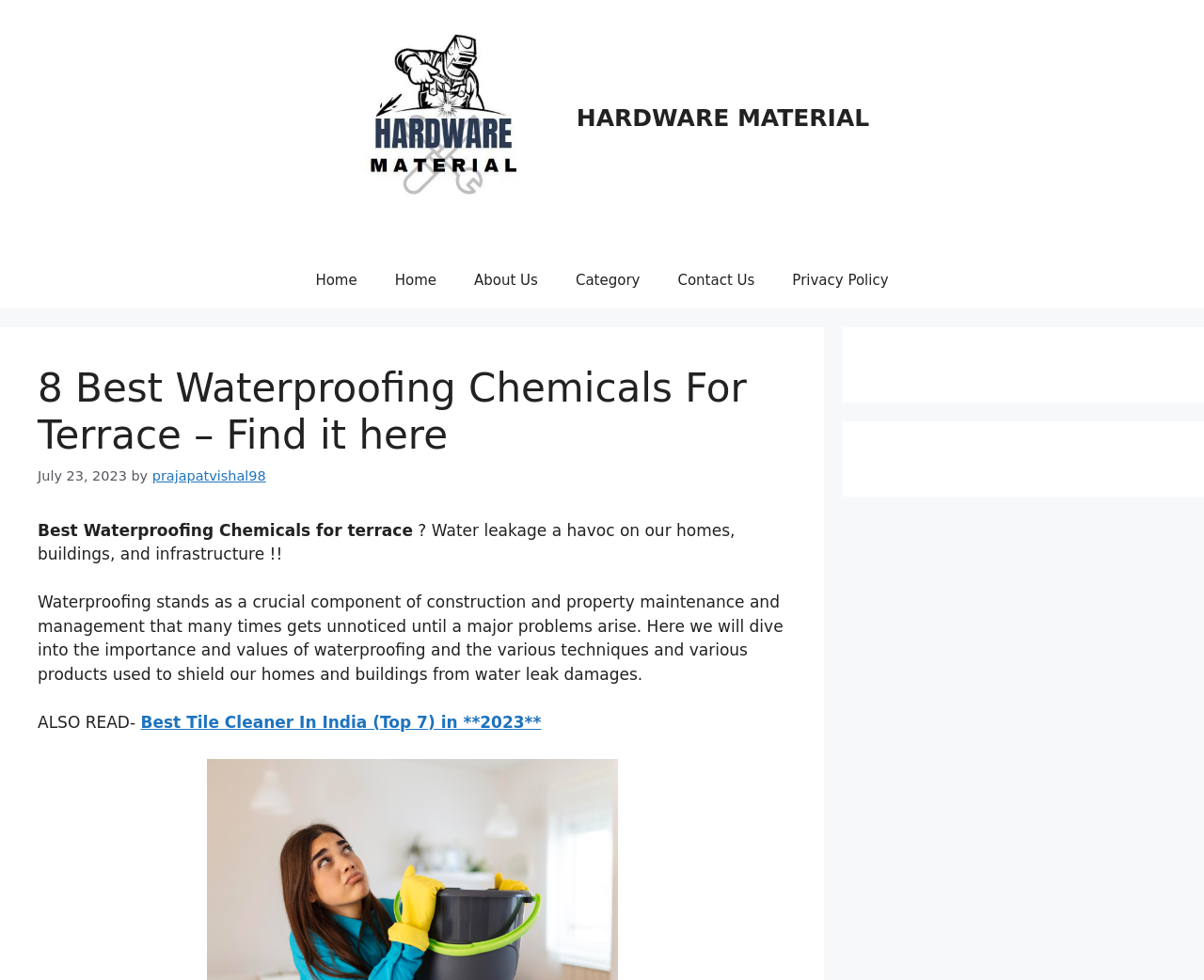Please identify the bounding box coordinates of the area I need to click to accomplish the following instruction: "Read the article about '8 Best Waterproofing Chemicals For Terrace'".

[0.031, 0.372, 0.653, 0.469]